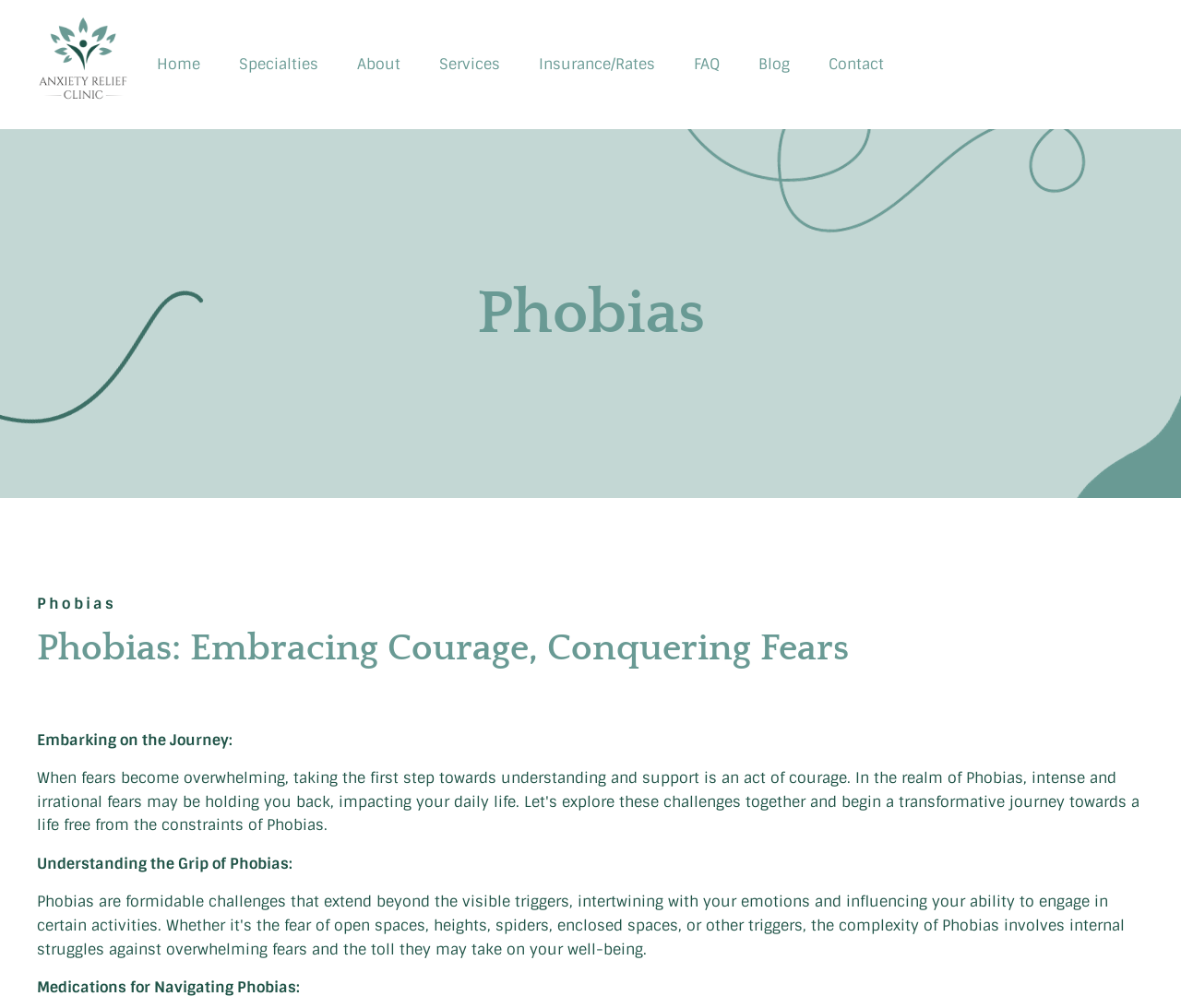Pinpoint the bounding box coordinates of the clickable element needed to complete the instruction: "Click the About link". The coordinates should be provided as four float numbers between 0 and 1: [left, top, right, bottom].

[0.286, 0.055, 0.355, 0.074]